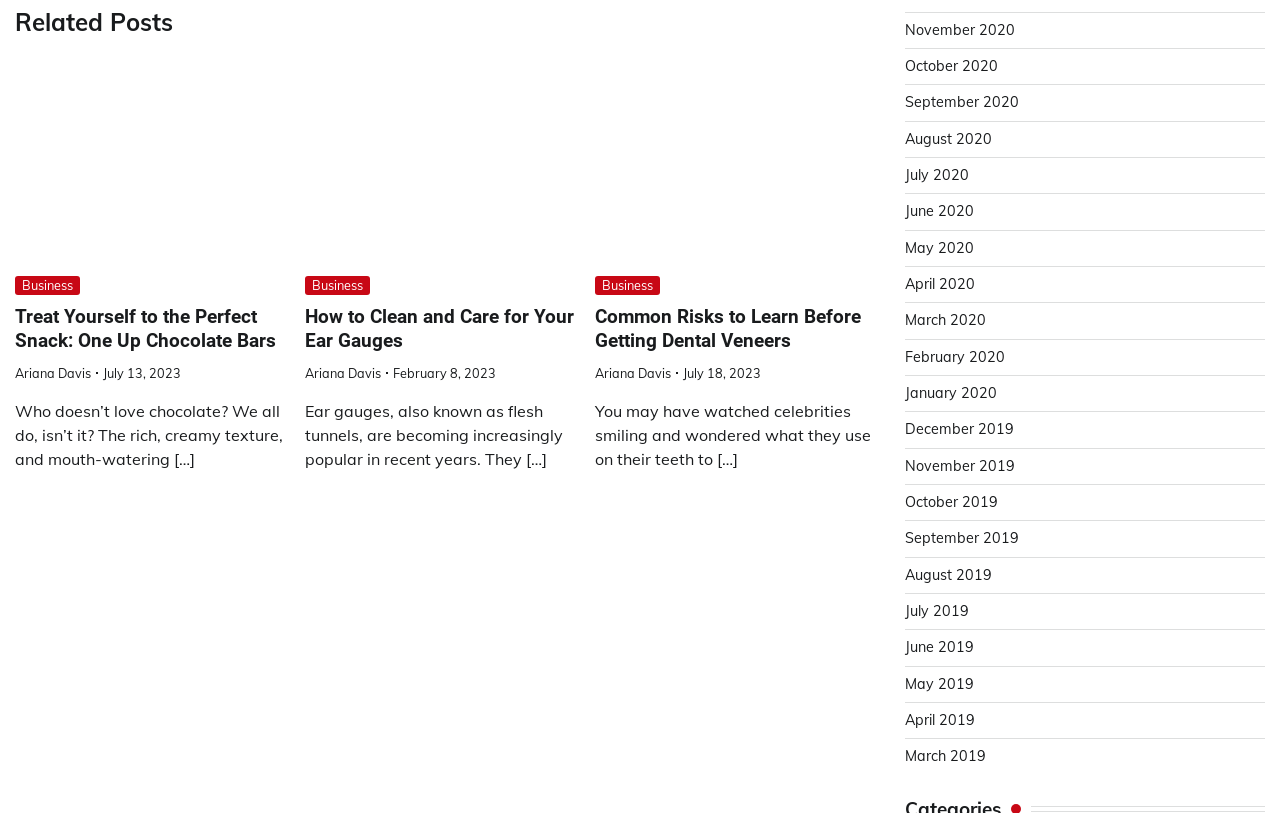Who is the author of the second article?
Using the visual information from the image, give a one-word or short-phrase answer.

Ariana Davis